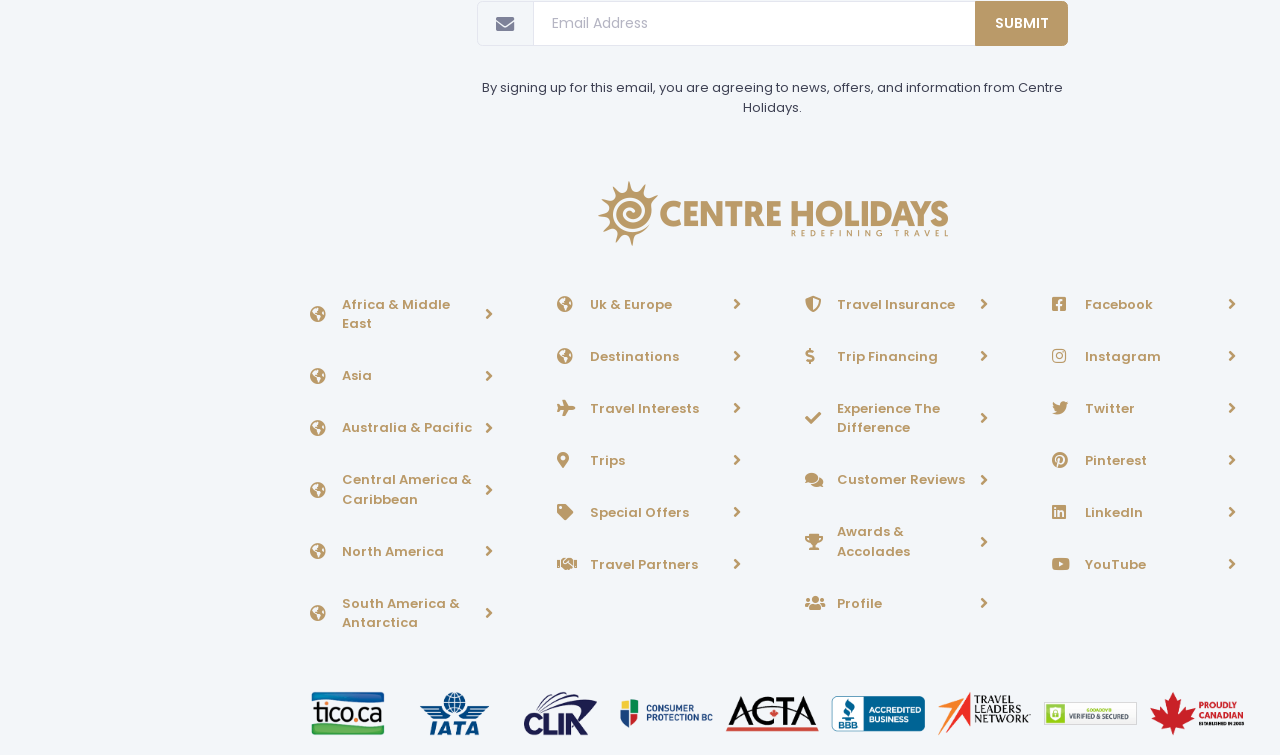What is the purpose of the email address textbox?
Provide a concise answer using a single word or phrase based on the image.

To sign up for news and offers